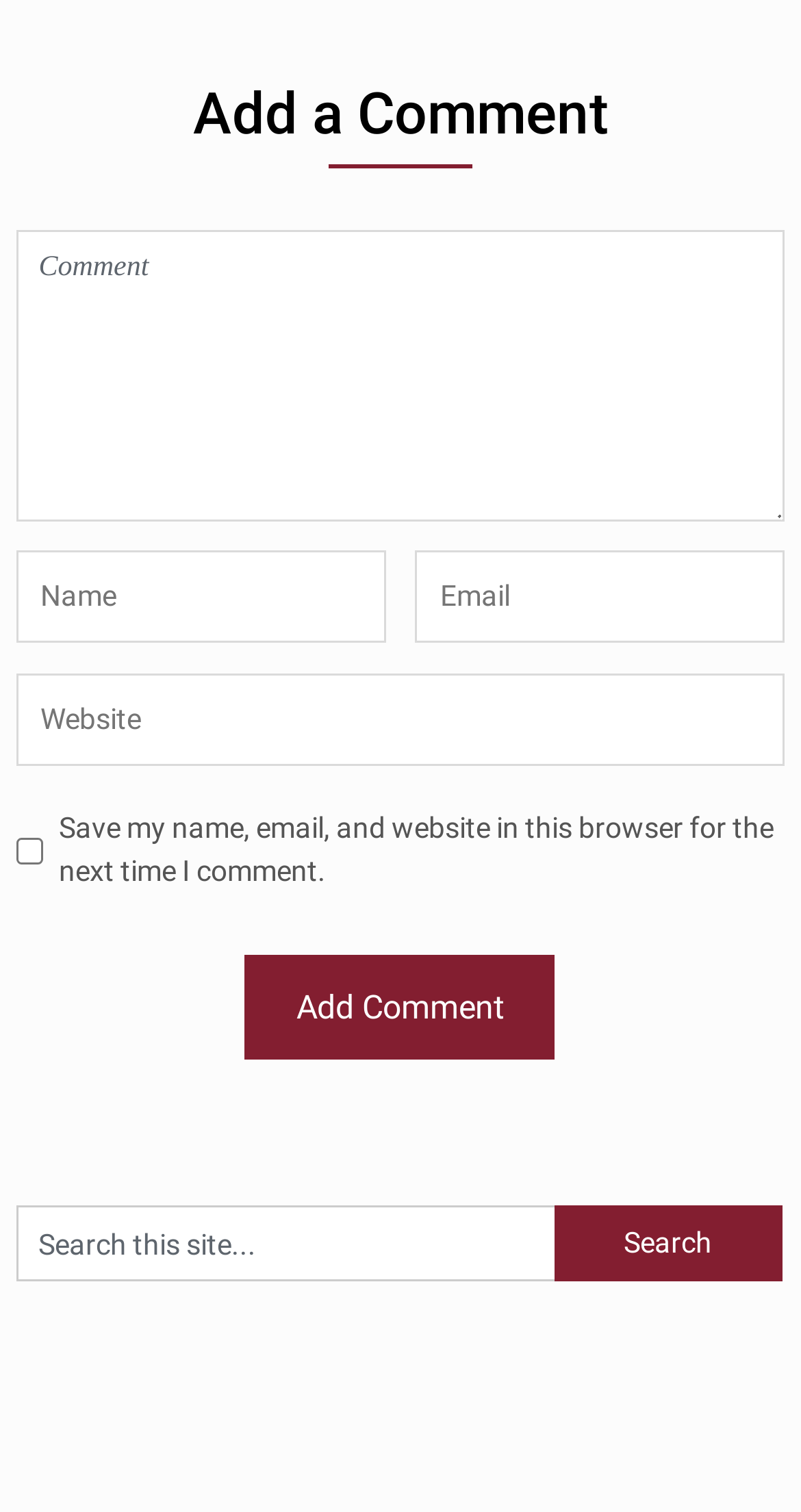What is the function of the checkbox?
Please describe in detail the information shown in the image to answer the question.

The checkbox is labeled as 'Save my name, email, and website in this browser for the next time I comment', which implies that checking it will save the commenter's information for future use.